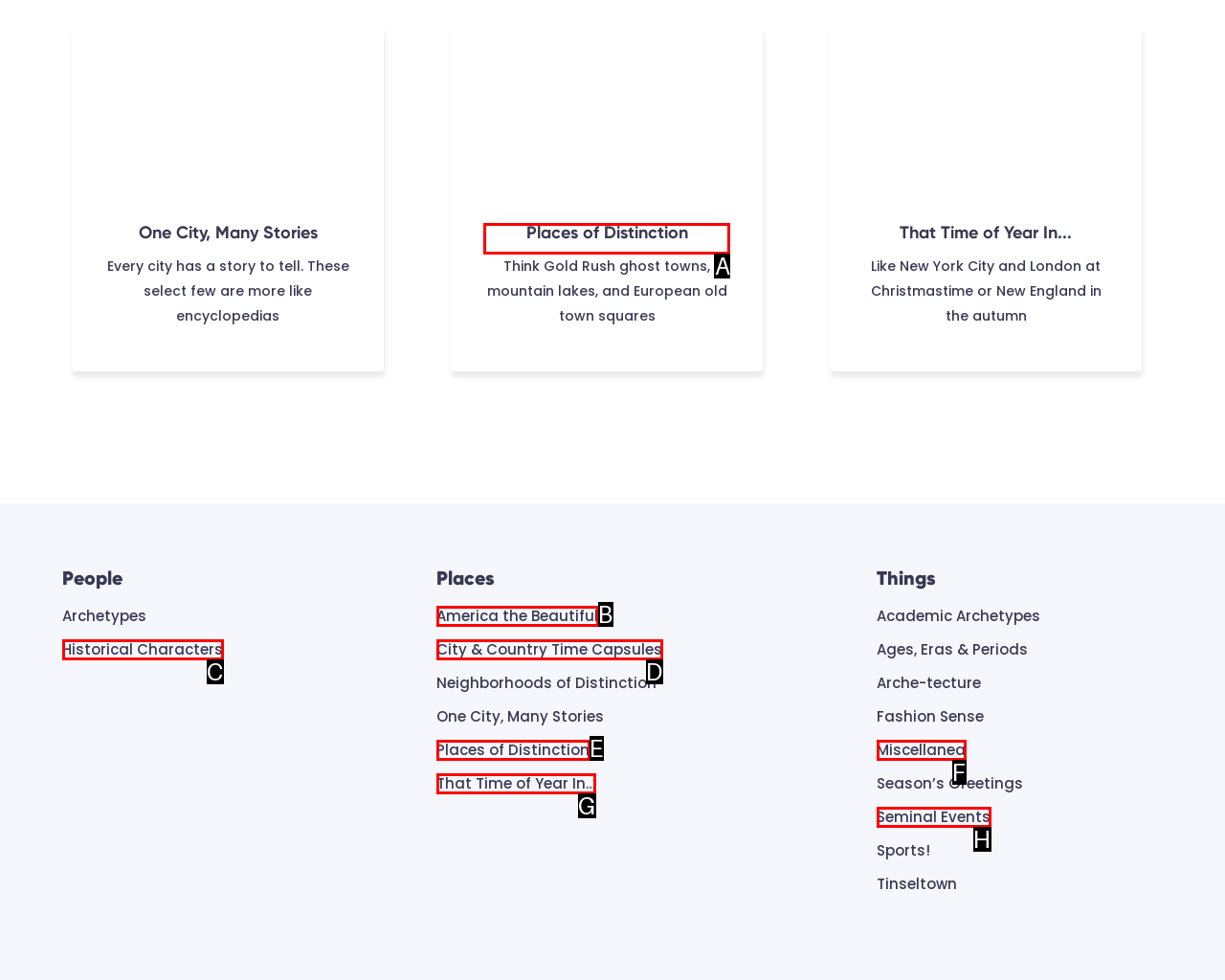To execute the task: View 'Places of Distinction', which one of the highlighted HTML elements should be clicked? Answer with the option's letter from the choices provided.

A